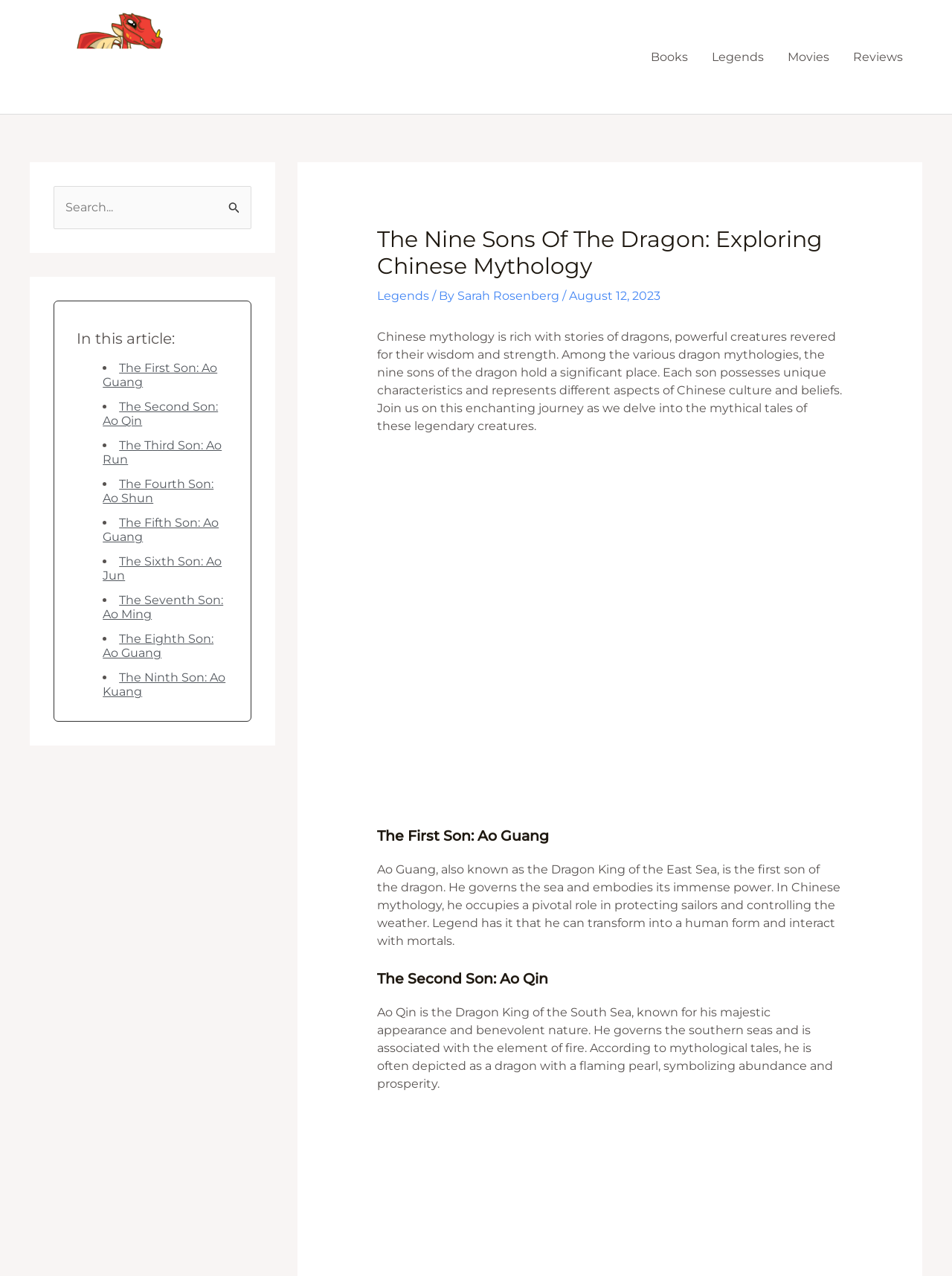From the element description: "alt="Dragon University logo"", extract the bounding box coordinates of the UI element. The coordinates should be expressed as four float numbers between 0 and 1, in the order [left, top, right, bottom].

[0.031, 0.038, 0.172, 0.049]